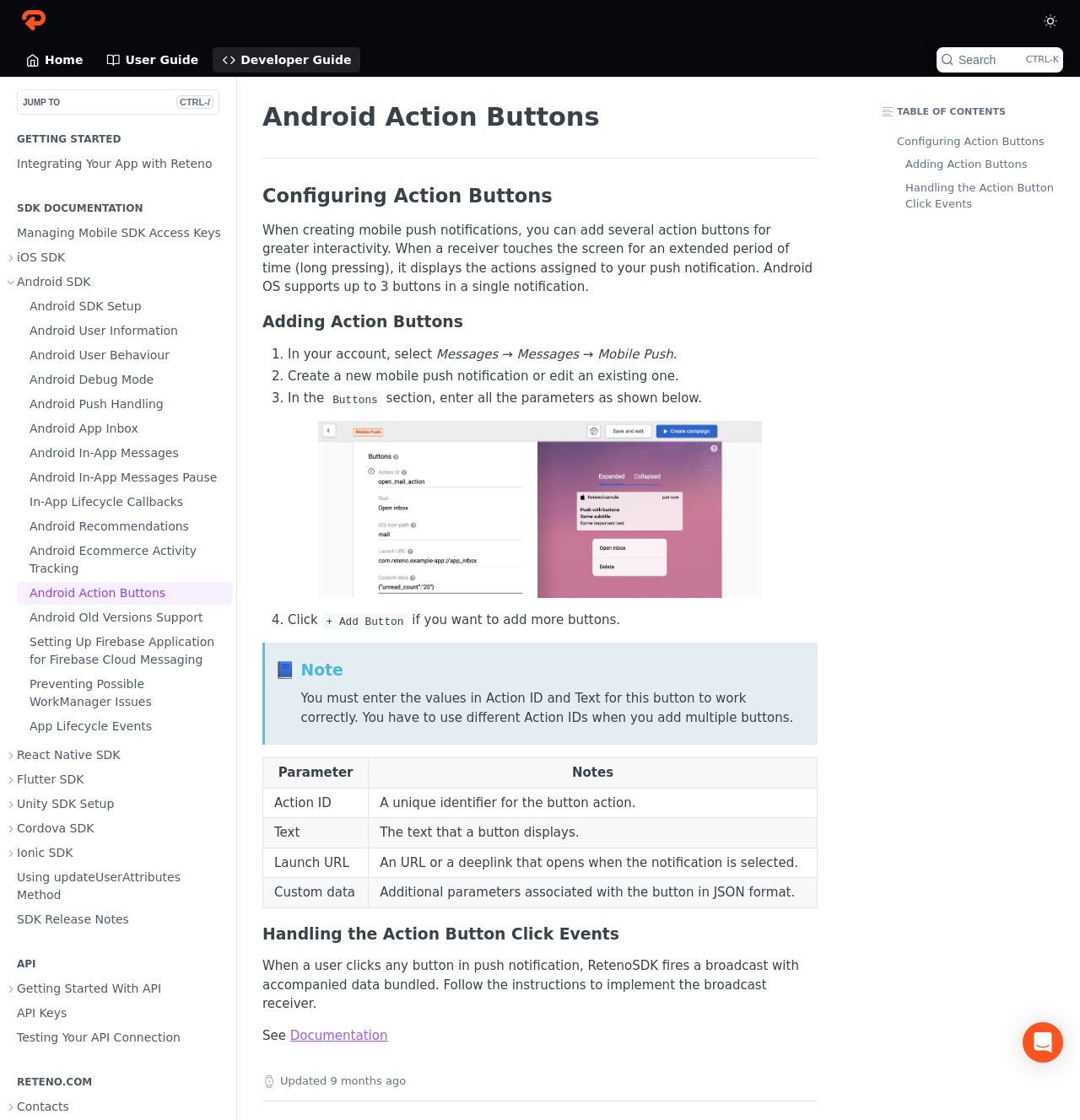Reply to the question below using a single word or brief phrase:
How many action buttons are supported by Android OS in a single notification?

Up to 3